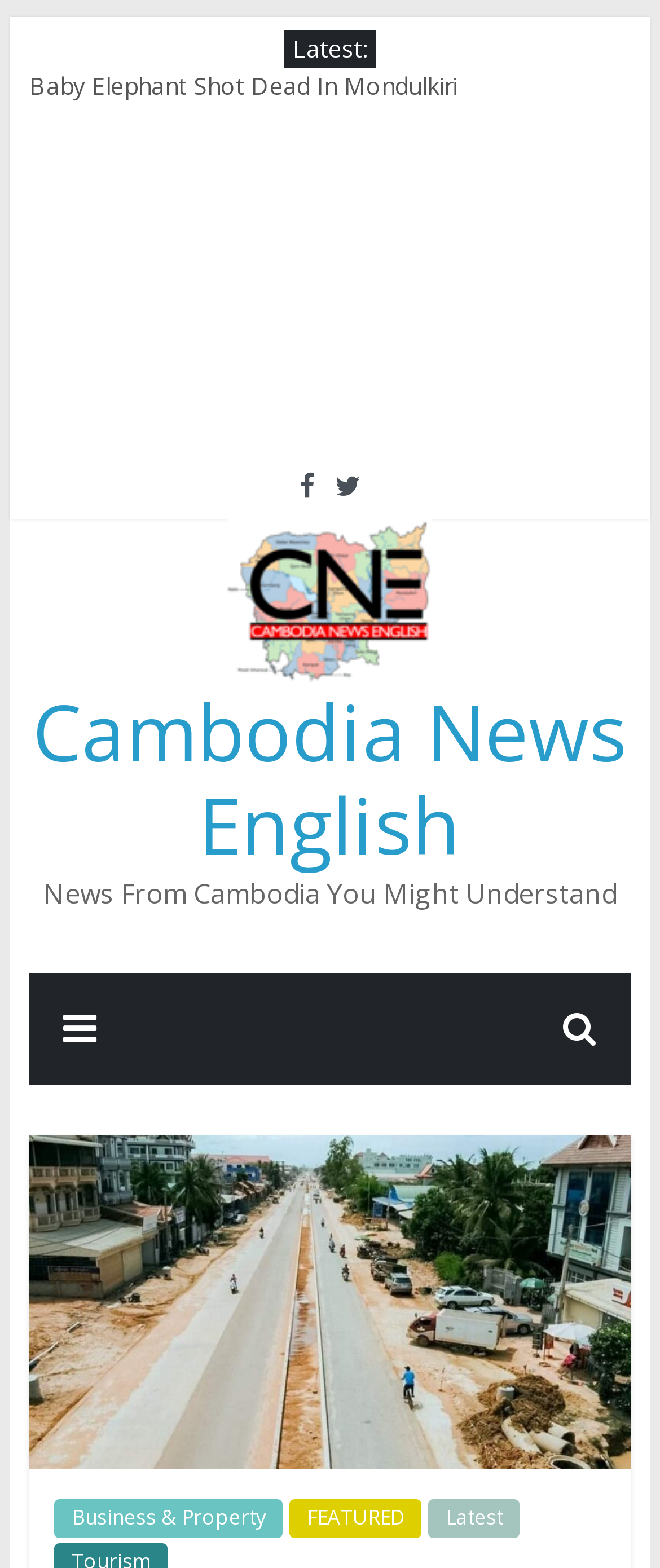Using the information from the screenshot, answer the following question thoroughly:
How many news categories are available?

I counted the number of links under the 'News From Cambodia You Might Understand' section, which are 'Business & Property', 'FEATURED', and 'Latest', and determined that there are 3 news categories available.